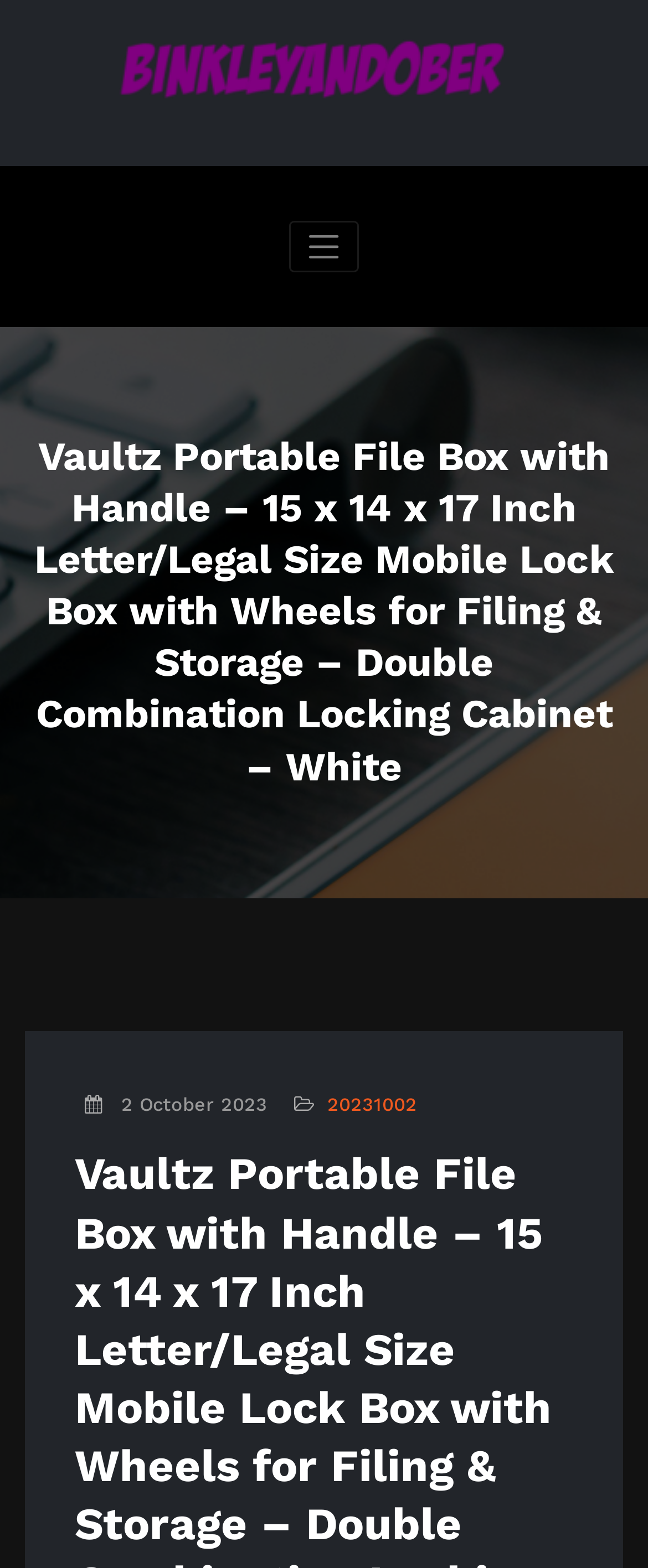Find the bounding box coordinates for the HTML element described as: "alt="binkleyandober"". The coordinates should consist of four float values between 0 and 1, i.e., [left, top, right, bottom].

[0.179, 0.042, 0.79, 0.061]